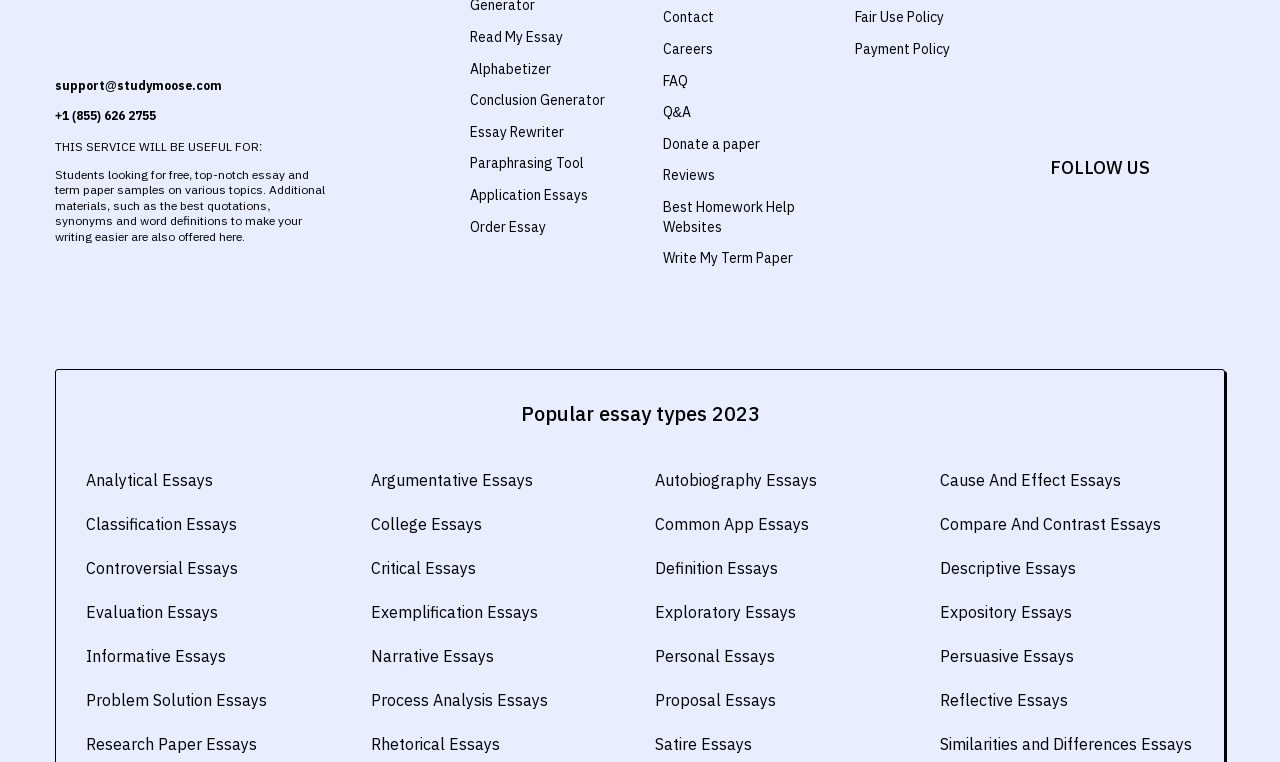Please mark the bounding box coordinates of the area that should be clicked to carry out the instruction: "Click on 'Conclusion Generator'".

[0.367, 0.12, 0.473, 0.143]